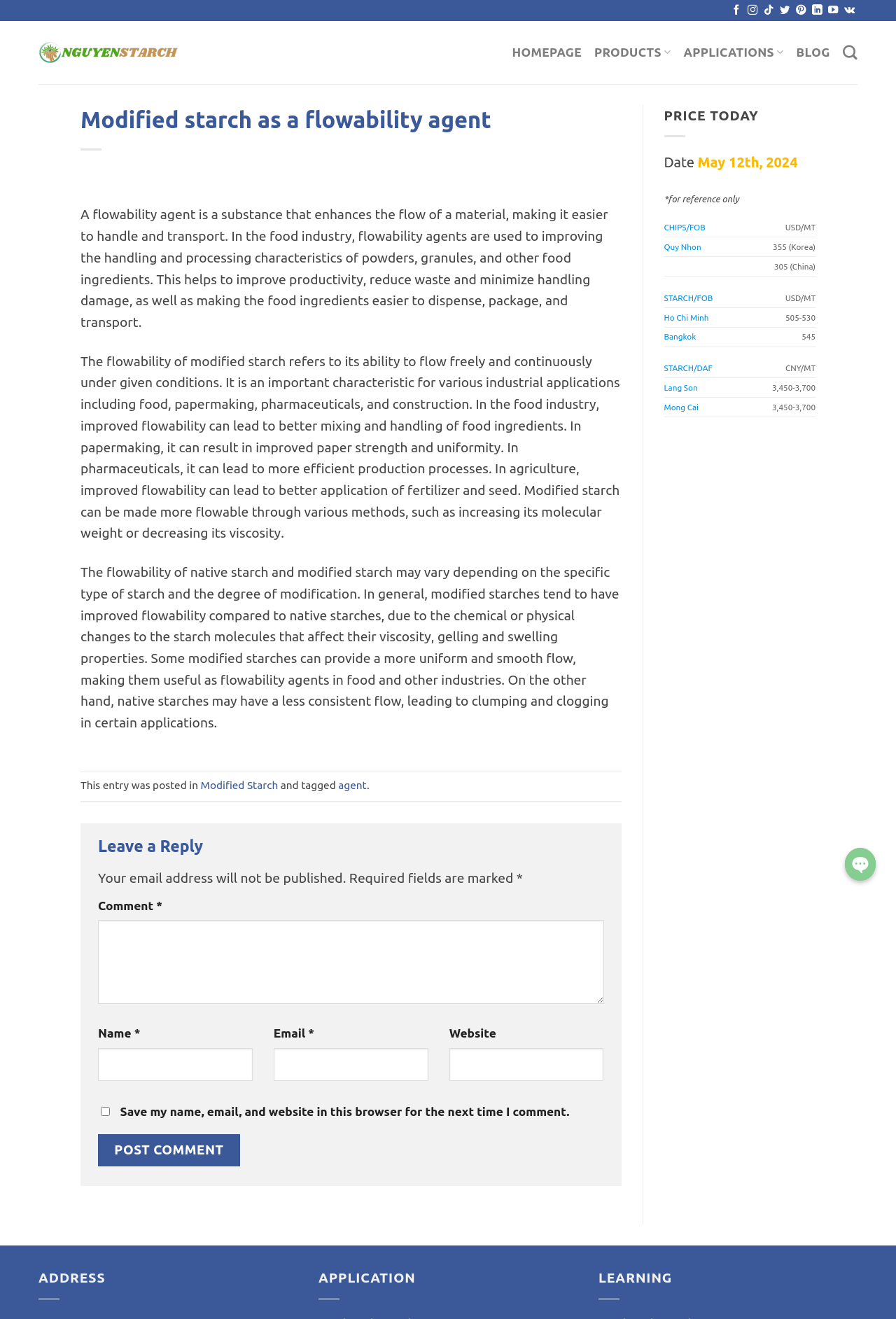Kindly respond to the following question with a single word or a brief phrase: 
What is the purpose of a flowability agent?

To enhance material flow